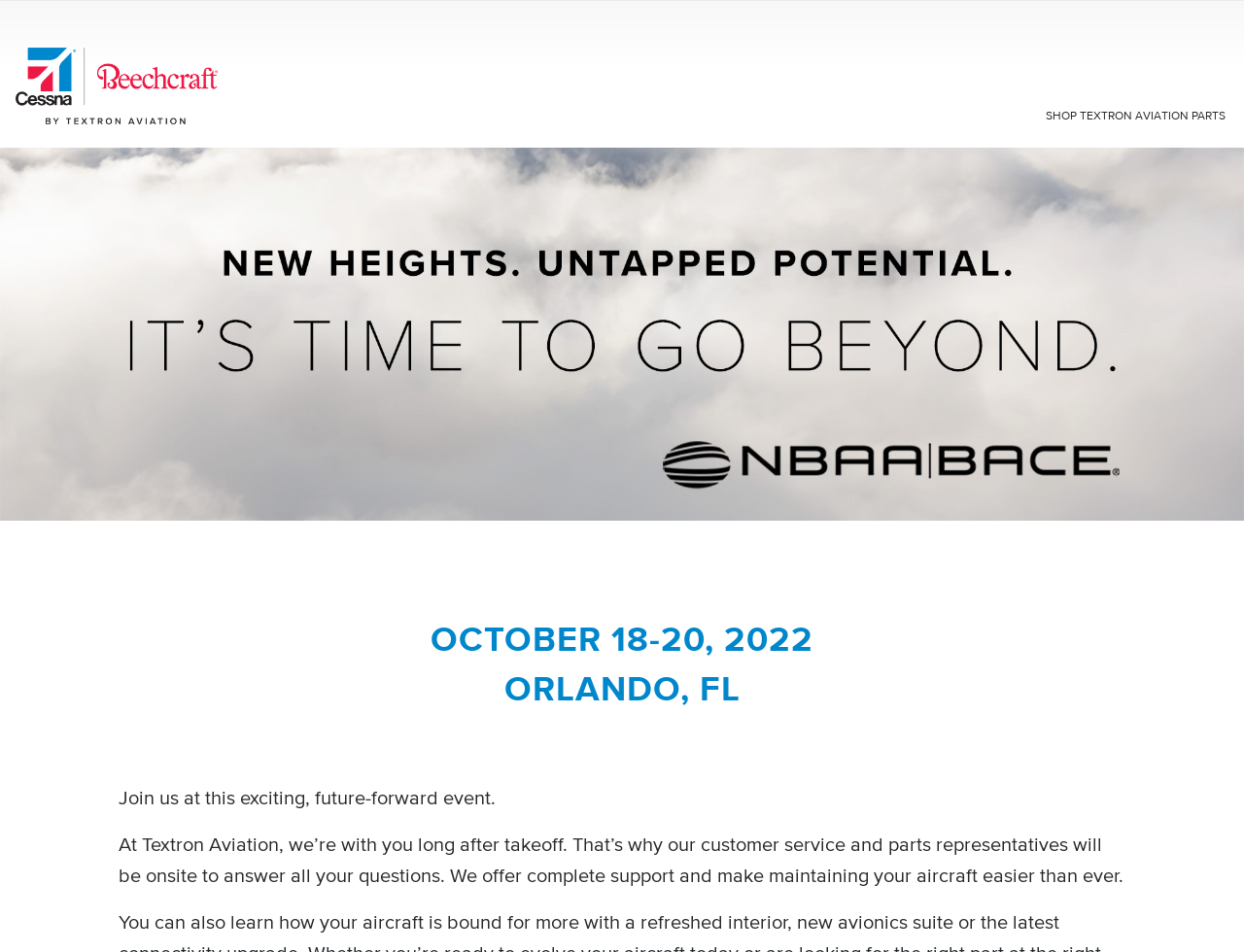Illustrate the webpage with a detailed description.

The webpage appears to be an event page for Textron Aviation at NBAA | BACE 2022. At the top, there is a header section with two links, one on the left and one on the right. The left link has no text, while the right link reads "SHOP TEXTRON AVIATION PARTS". 

Below the header section, there is a large image that spans the entire width of the page, taking up about a third of the page's height. The image is described as "clouds". 

Underneath the image, there is a small, empty space, followed by a heading that reads "OCTOBER 18-20, 2022 ORLANDO, FL". This heading is centered on the page. 

Below the heading, there are two paragraphs of text. The first paragraph is a brief introduction, stating "Join us at this exciting, future-forward event." The second paragraph provides more details about Textron Aviation's customer service and parts representatives, who will be available to answer questions at the event.